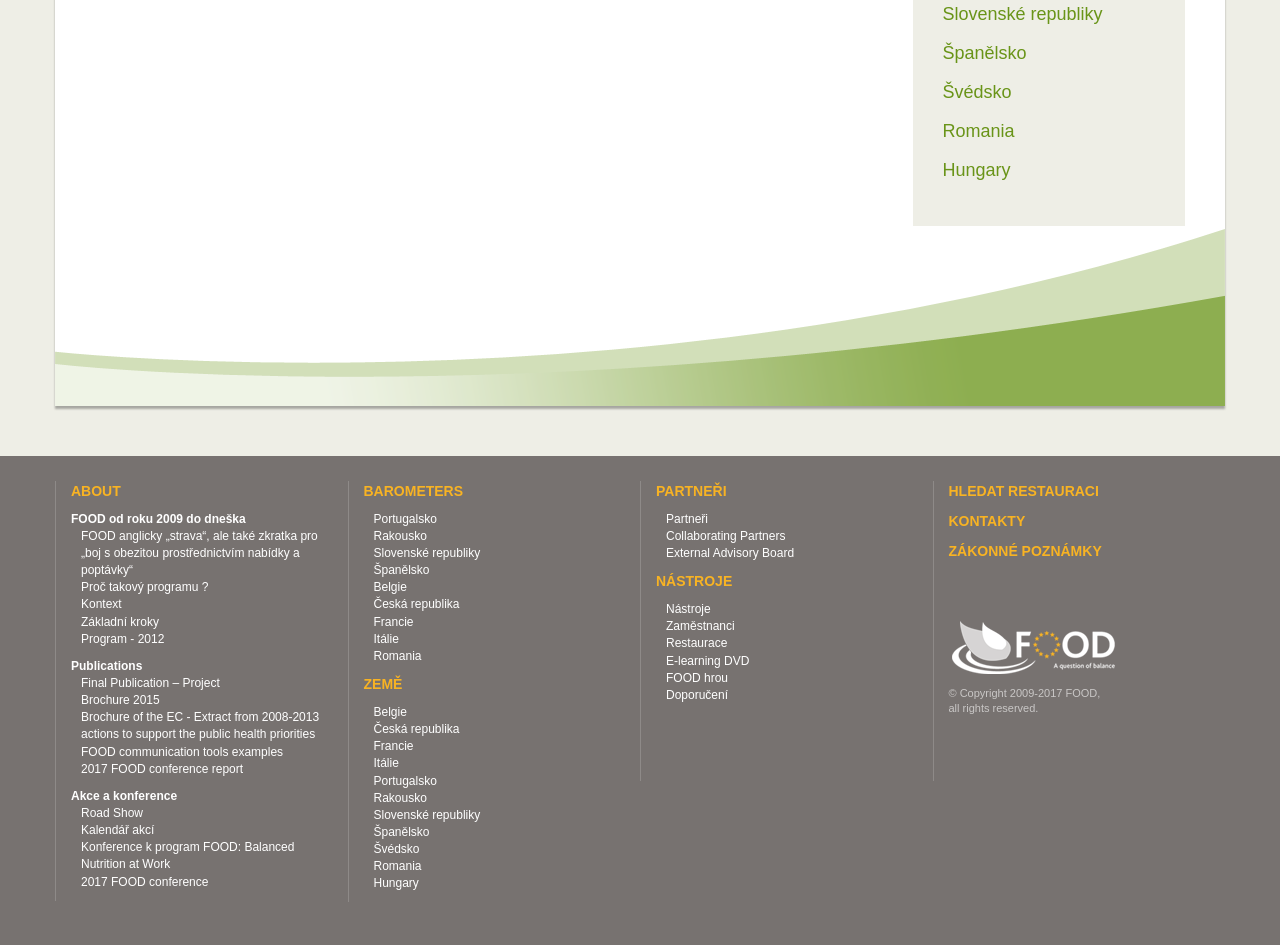Determine the bounding box coordinates of the UI element described by: "2017 FOOD conference report".

[0.063, 0.806, 0.19, 0.821]